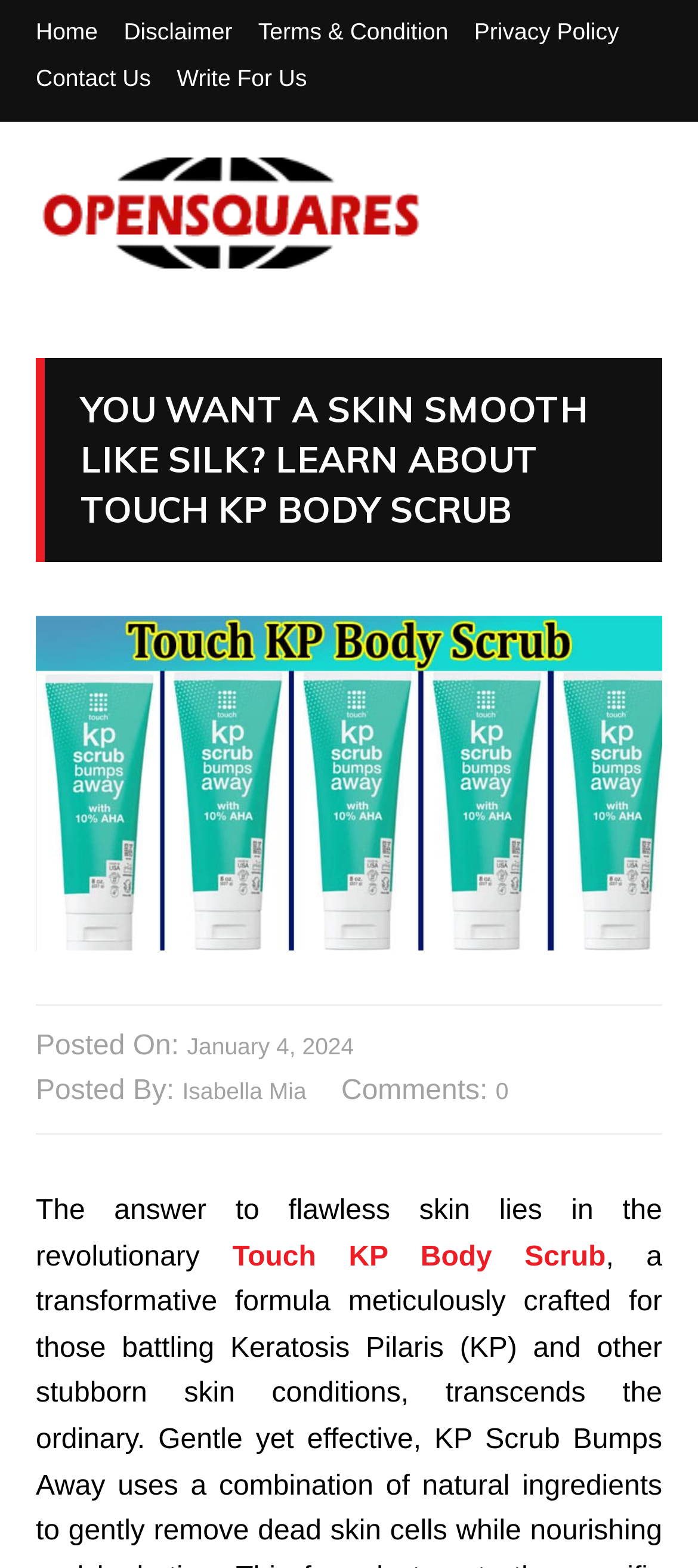Please identify the bounding box coordinates of the element's region that I should click in order to complete the following instruction: "go to home page". The bounding box coordinates consist of four float numbers between 0 and 1, i.e., [left, top, right, bottom].

[0.051, 0.013, 0.166, 0.027]